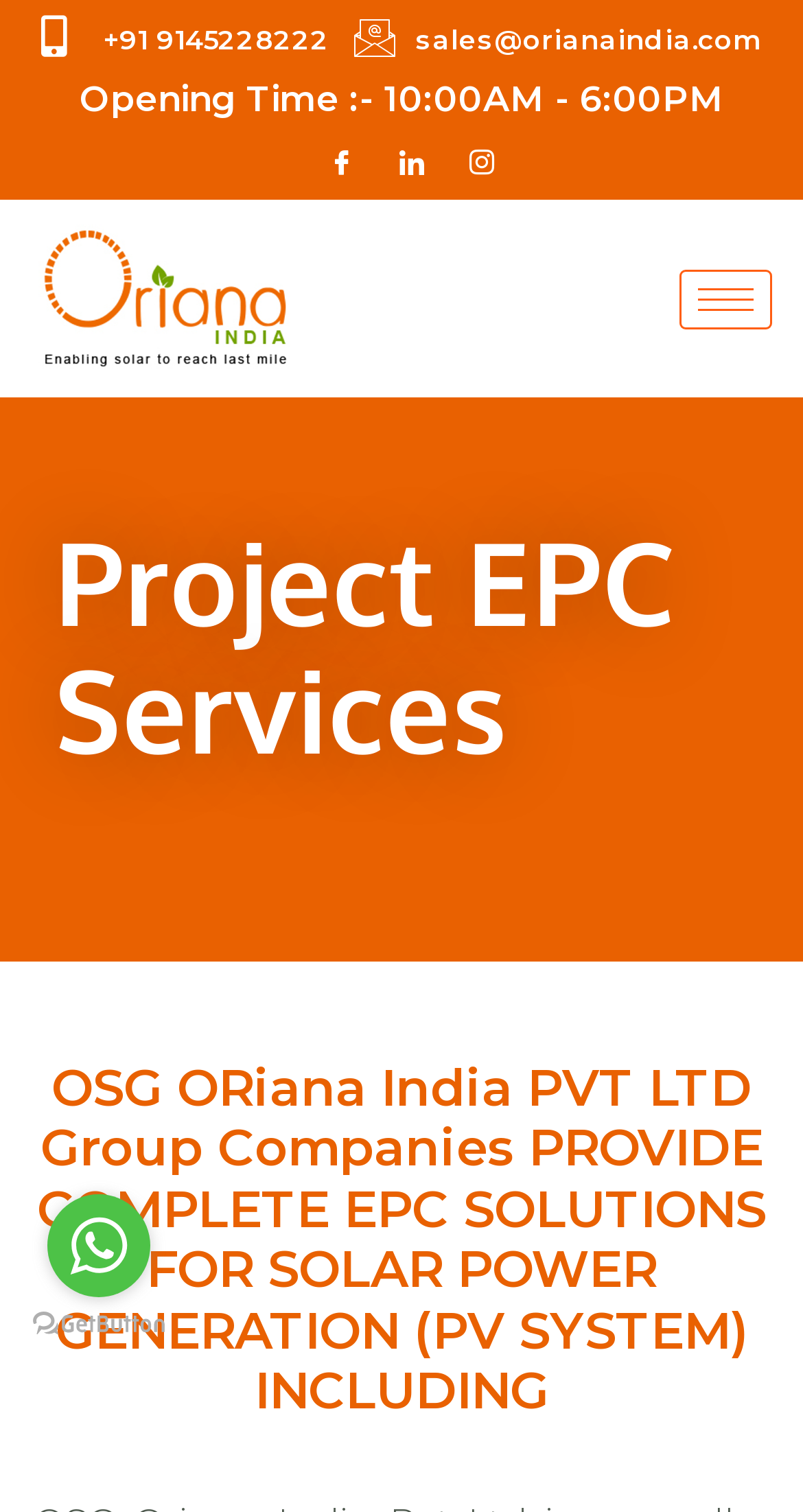Your task is to extract the text of the main heading from the webpage.

Project EPC Services